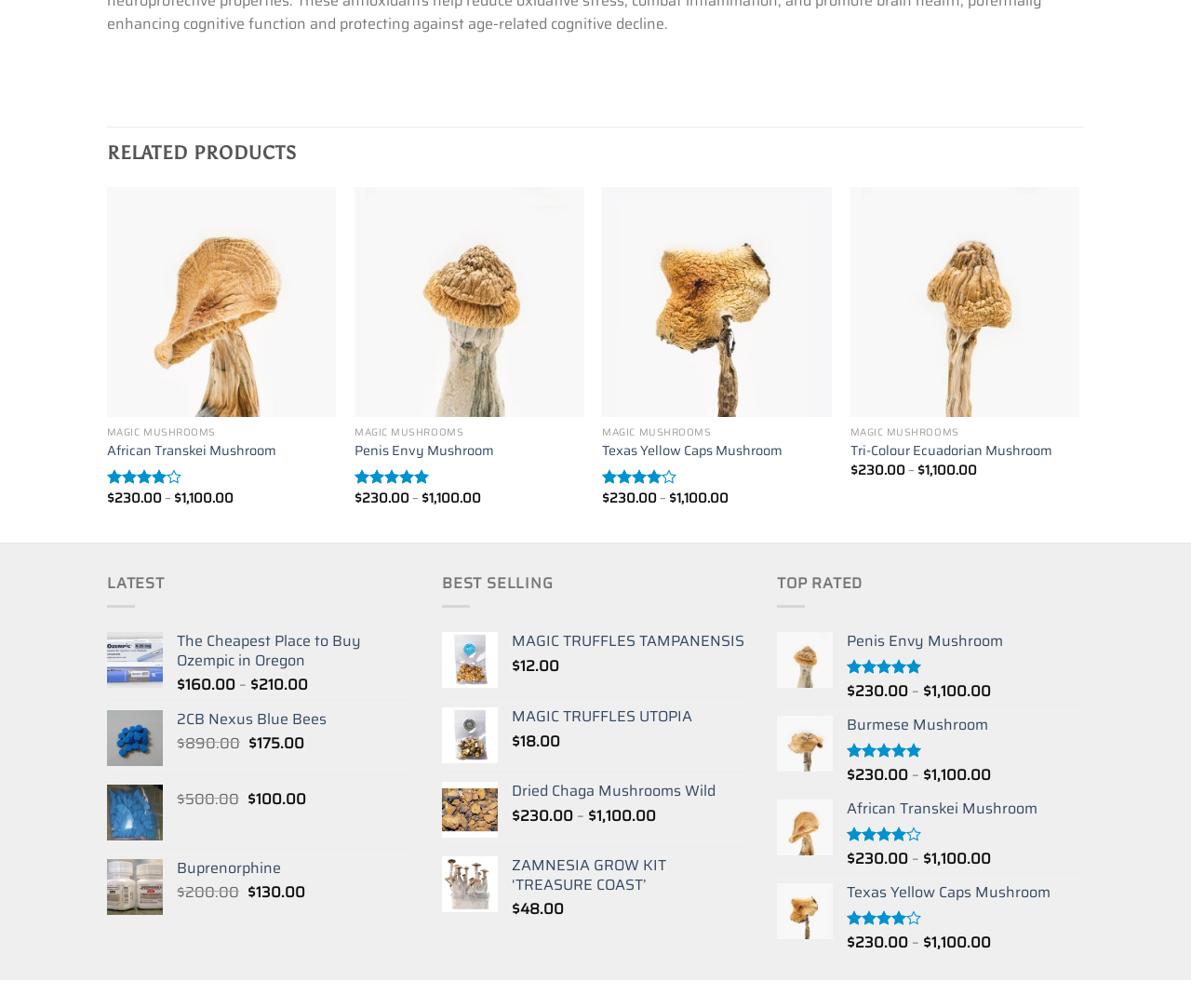Please locate the UI element described by "← Previous Post" and provide its bounding box coordinates.

None